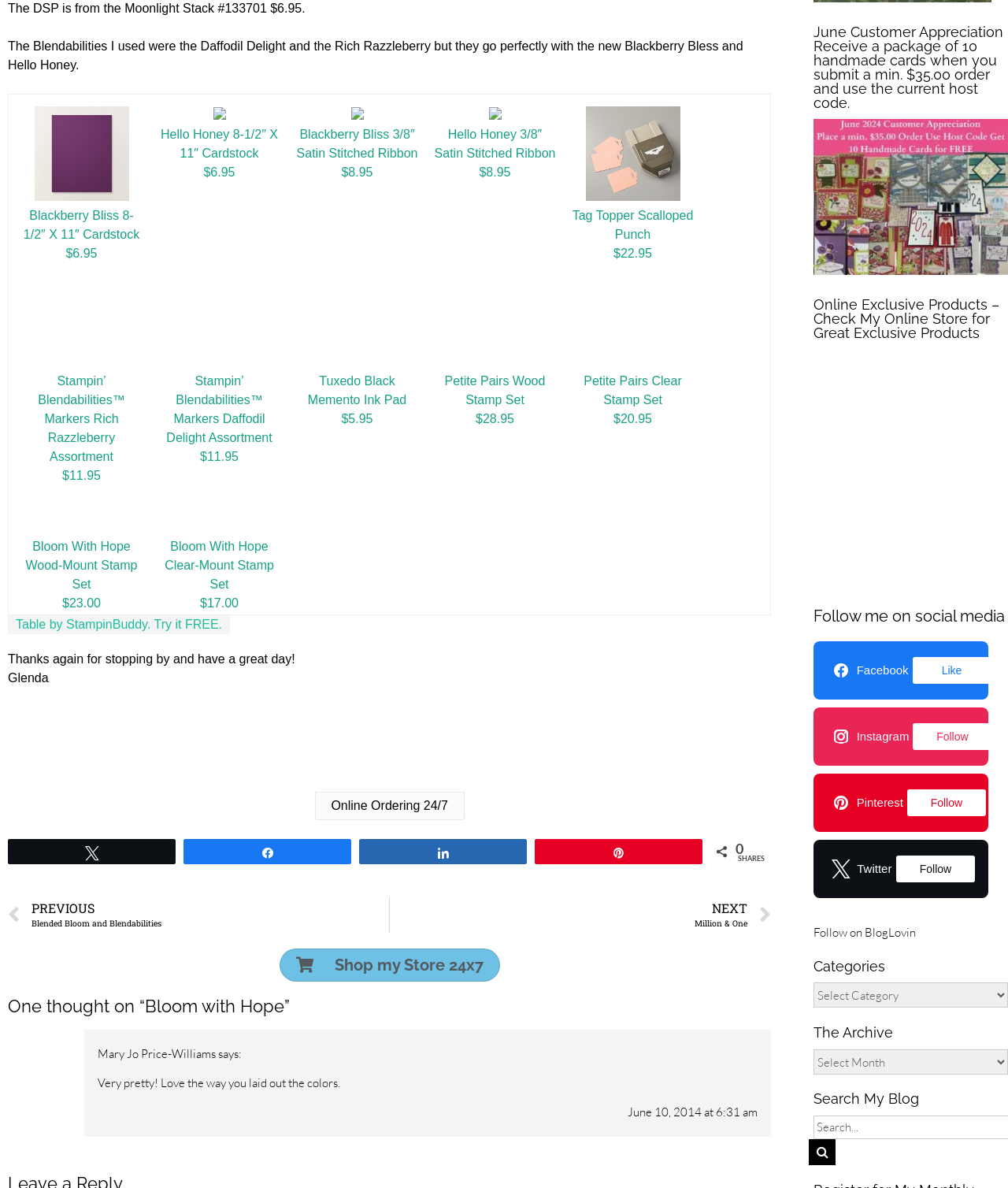Find the bounding box coordinates of the element to click in order to complete the given instruction: "Click on the 'Shop my Store 24x7' link."

[0.277, 0.798, 0.496, 0.826]